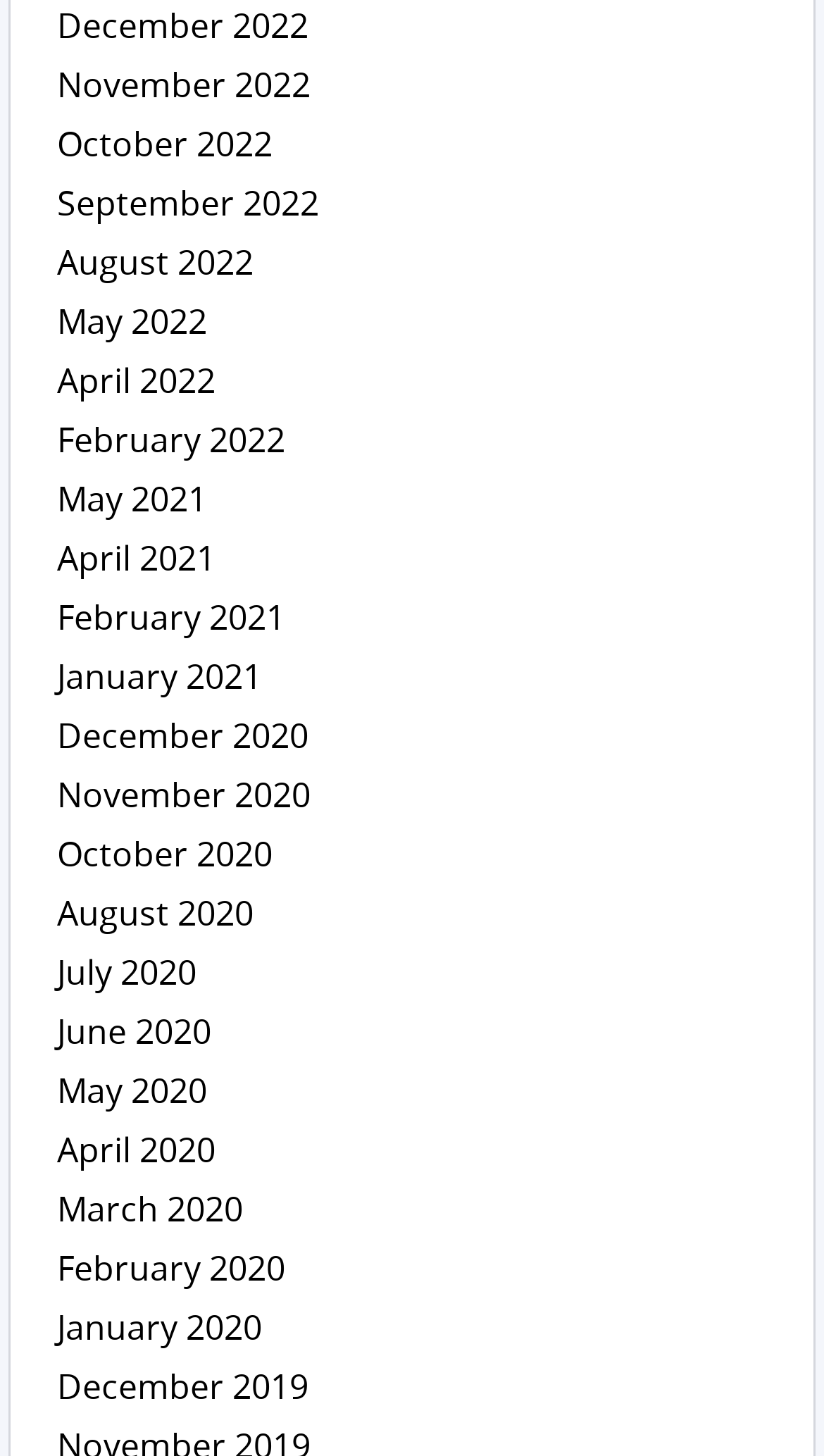Identify the bounding box coordinates of the region that should be clicked to execute the following instruction: "View January 2020".

[0.069, 0.895, 0.318, 0.927]